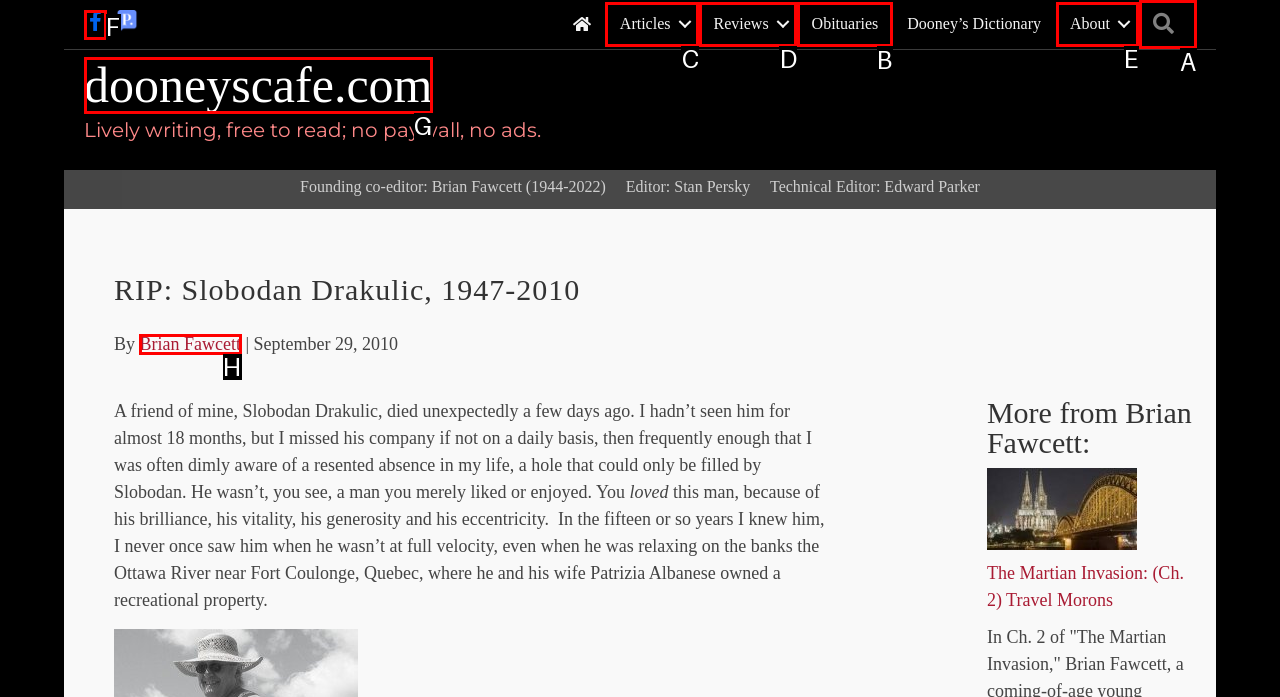Identify which HTML element to click to fulfill the following task: View obituaries. Provide your response using the letter of the correct choice.

B